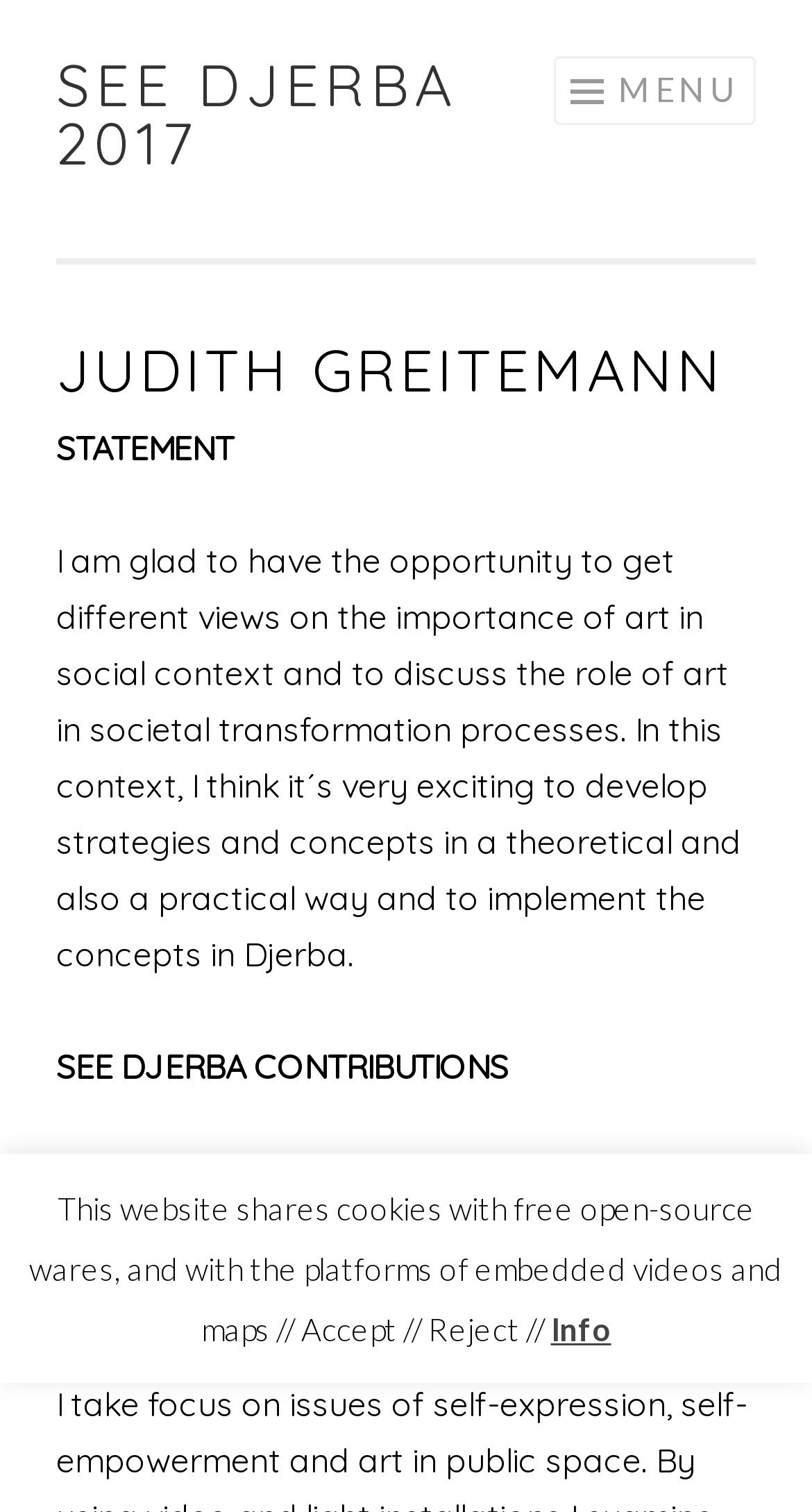Bounding box coordinates are given in the format (top-left x, top-left y, bottom-right x, bottom-right y). All values should be floating point numbers between 0 and 1. Provide the bounding box coordinate for the UI element described as: SEE DJERBA 2017

[0.069, 0.032, 0.564, 0.118]